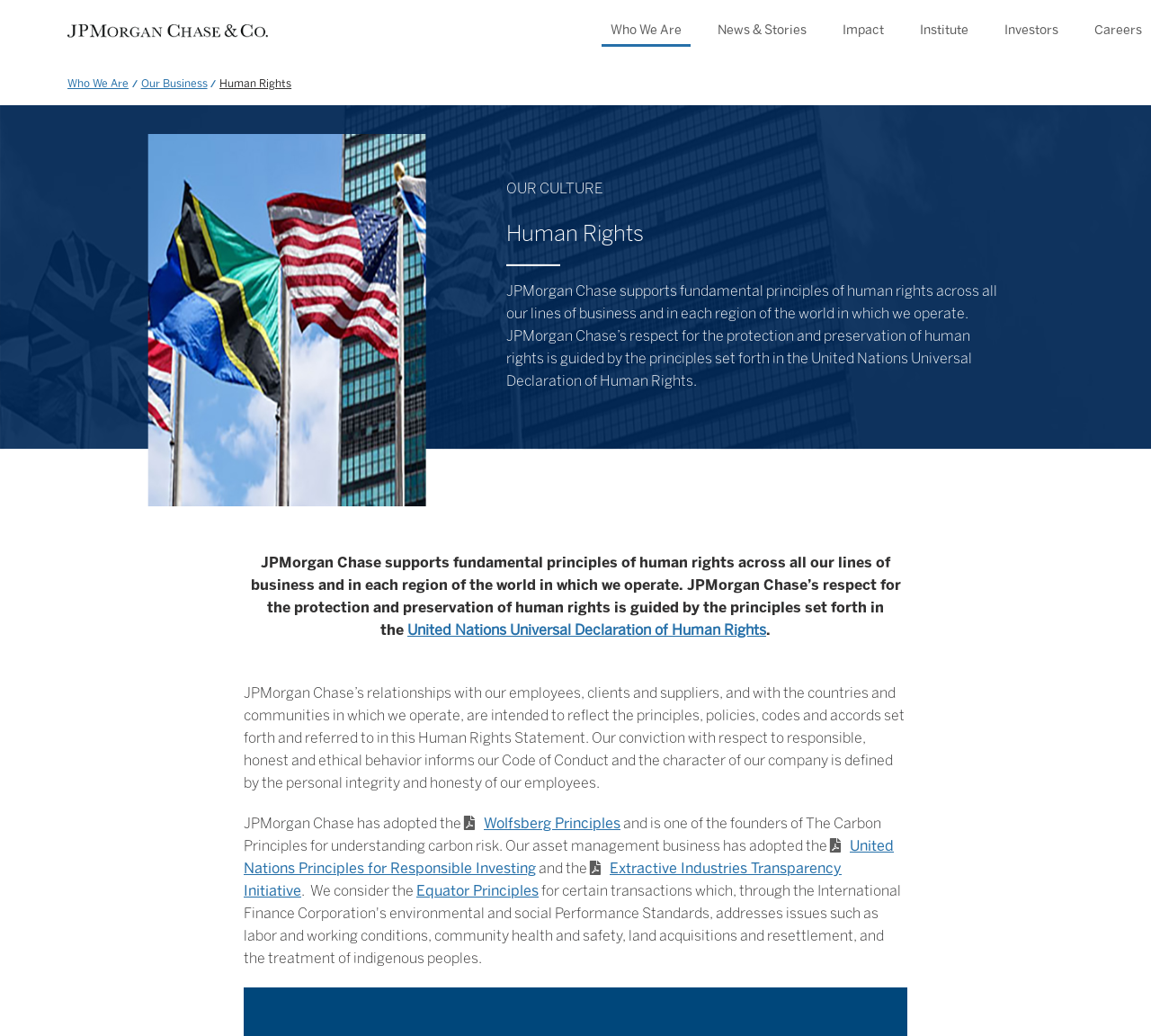Provide the bounding box coordinates of the HTML element described by the text: "Institute". The coordinates should be in the format [left, top, right, bottom] with values between 0 and 1.

[0.799, 0.023, 0.841, 0.035]